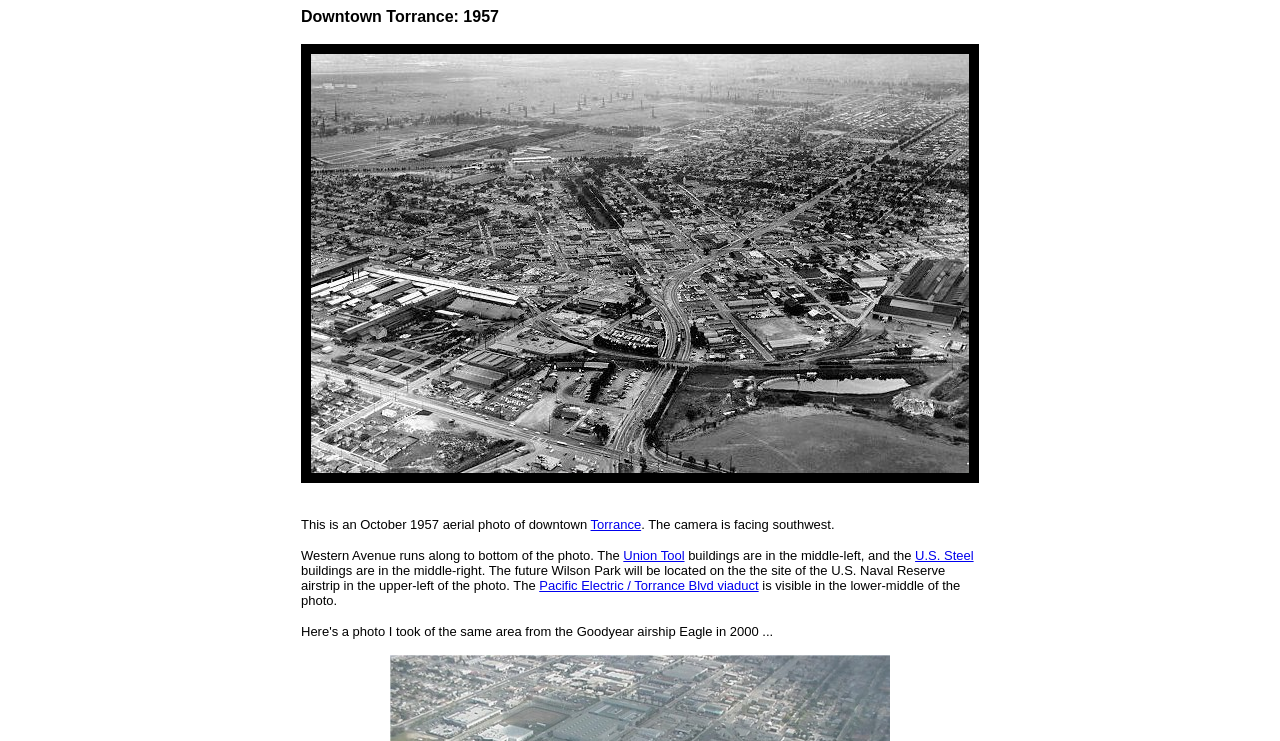Based on the element description "Union Tool", predict the bounding box coordinates of the UI element.

[0.487, 0.74, 0.535, 0.76]